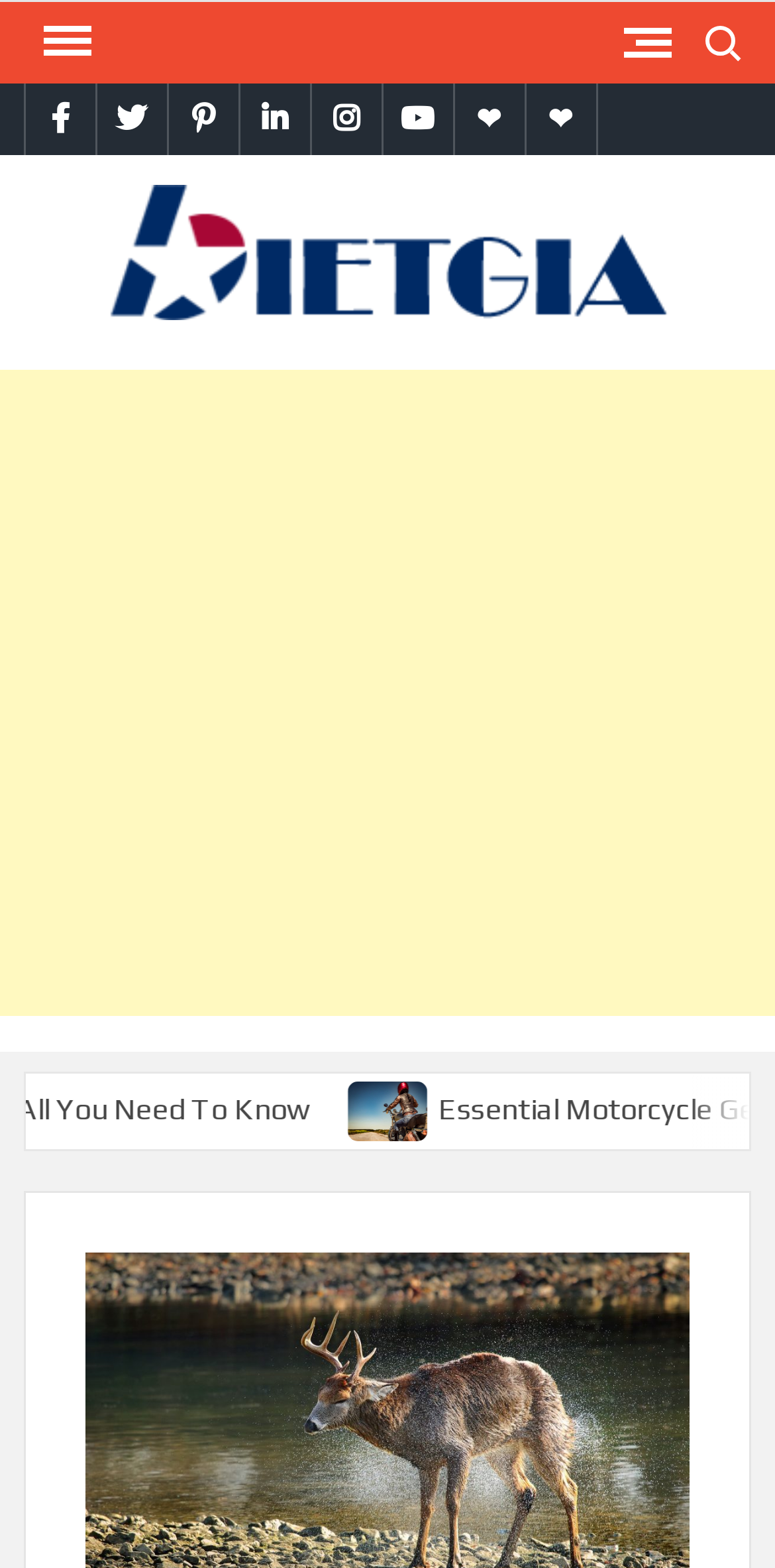Locate the bounding box of the UI element described by: "aria-label="Advertisement" name="aswift_0" title="Advertisement"" in the given webpage screenshot.

[0.0, 0.236, 1.0, 0.648]